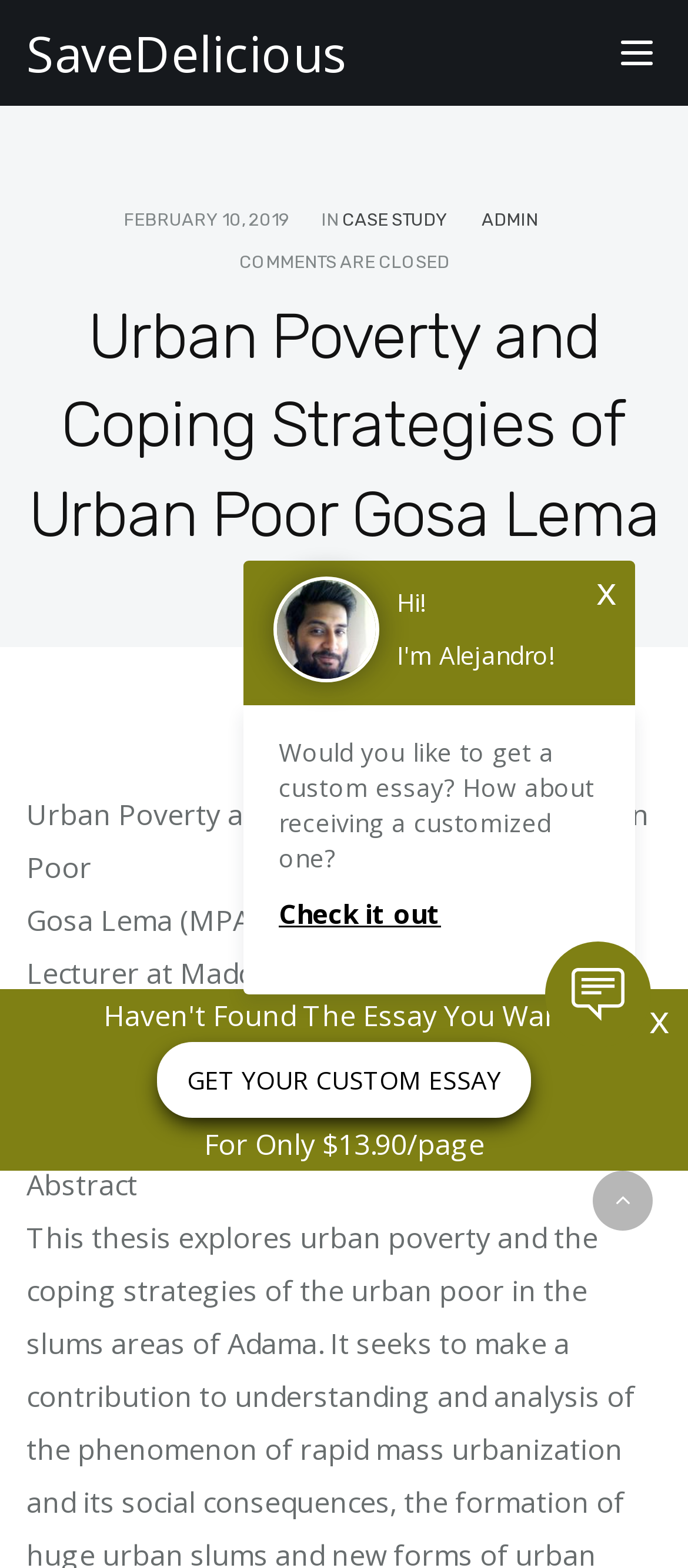Provide a thorough summary of the webpage.

This webpage is about Urban Poverty and Coping Strategies of Urban Poor Gosa Lema. At the top, there is a header section with a link to "SaveDelicious" on the left and a button to "Toggle navigation" on the right. Below the header, there is a layout table with several elements. On the left side, there is a heading with the title "Urban Poverty and Coping Strategies of Urban Poor Gosa Lema". 

To the right of the title, there are several links and text elements, including the date "FEBRUARY 10, 2019", a link to "CASE STUDY", a link to "ADMIN", and a notice that "COMMENTS ARE CLOSED". 

Below these elements, there is a section with information about the author, Gosa Lema, including their title, affiliation, email address, and location. 

Further down, there is an abstract section. On the right side of the page, there is a link with an icon and a call-to-action to "GET YOUR CUSTOM ESSAY". Below this link, there is a promotional message with a price and an image. 

Next to the image, there is a greeting and an offer to get a customized essay, with a link to "Check it out". At the bottom right corner, there is another image.